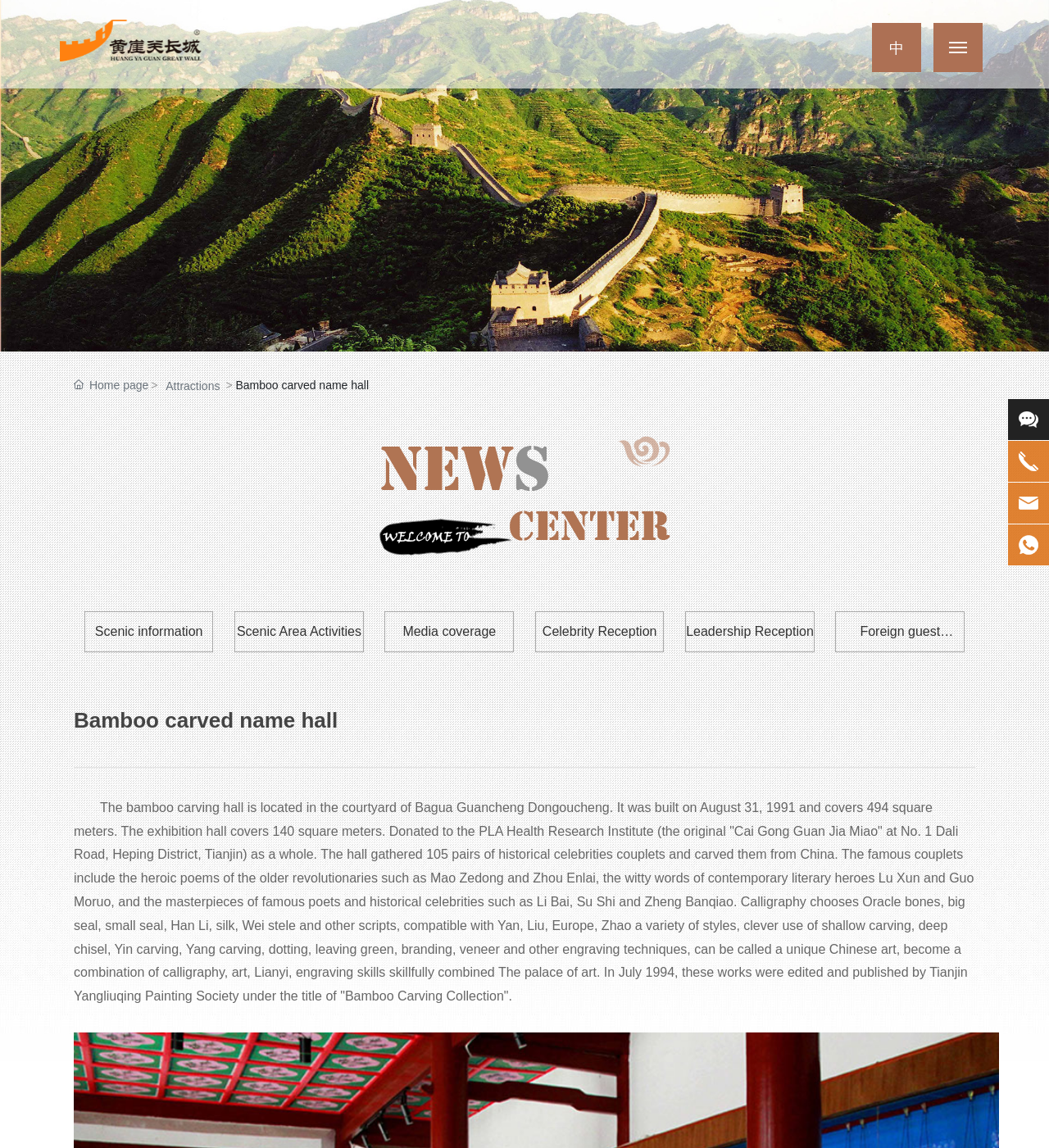How many images are there in the contact section?
Please provide a detailed and thorough answer to the question.

The contact section contains images 'contact', 'tel' and 'tel' at coordinates [0.971, 0.358, 0.99, 0.373], [0.971, 0.393, 0.99, 0.41] and [0.971, 0.433, 0.99, 0.444] respectively. Therefore, there are 3 images in the contact section.